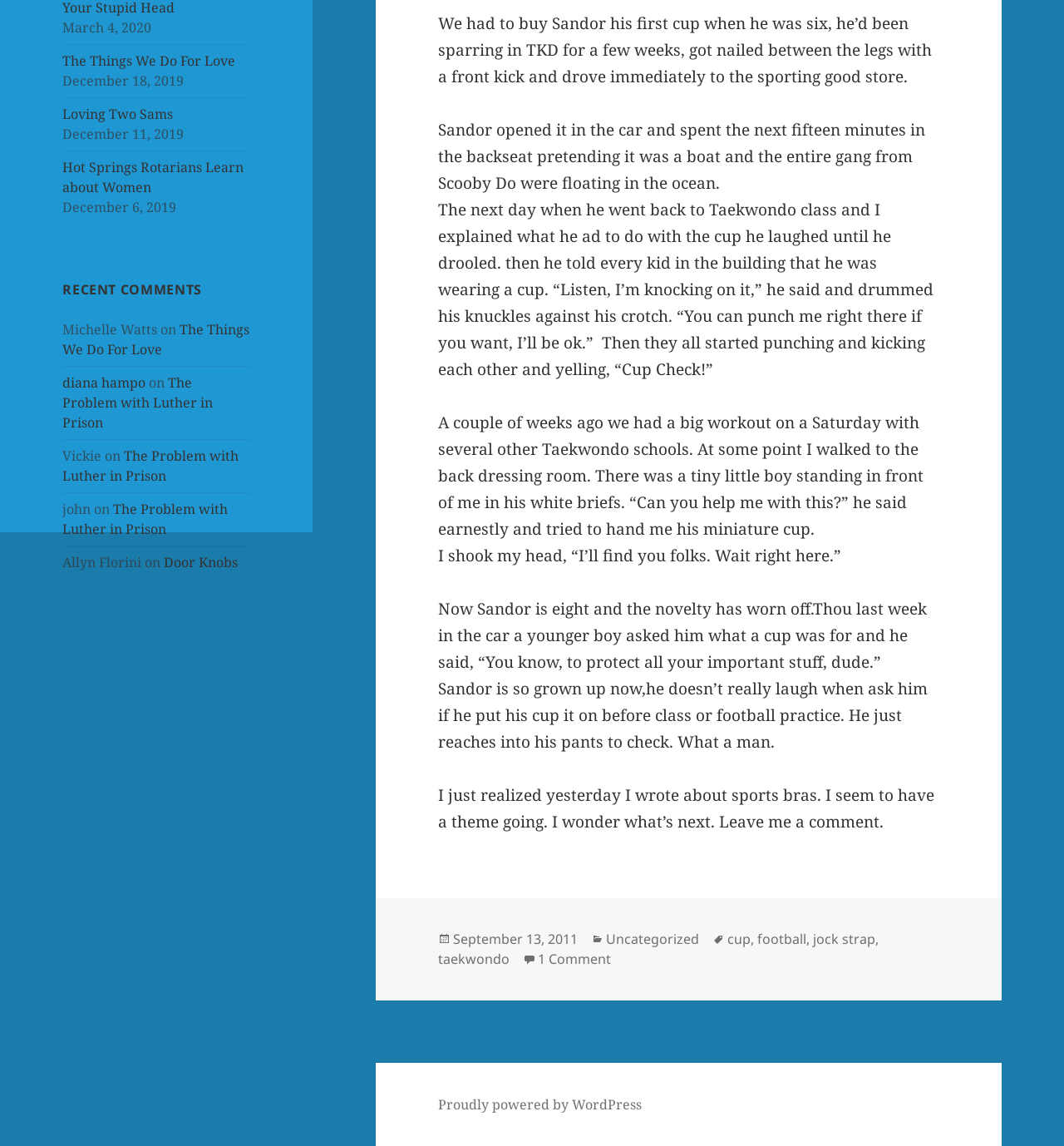Identify the bounding box for the element characterized by the following description: "Proudly powered by WordPress".

[0.412, 0.956, 0.603, 0.972]